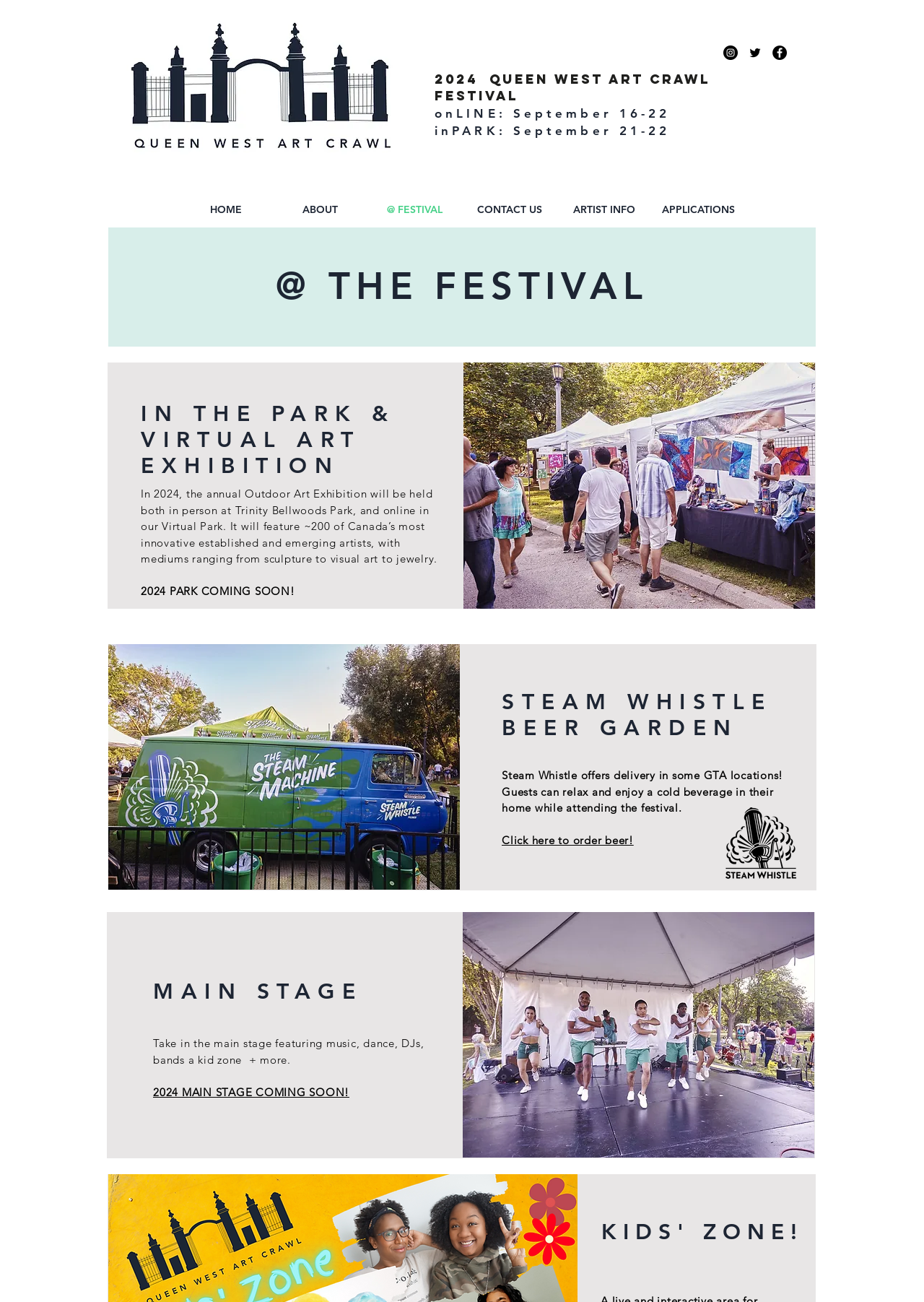Pinpoint the bounding box coordinates for the area that should be clicked to perform the following instruction: "Go to the HOME page".

[0.193, 0.146, 0.295, 0.176]